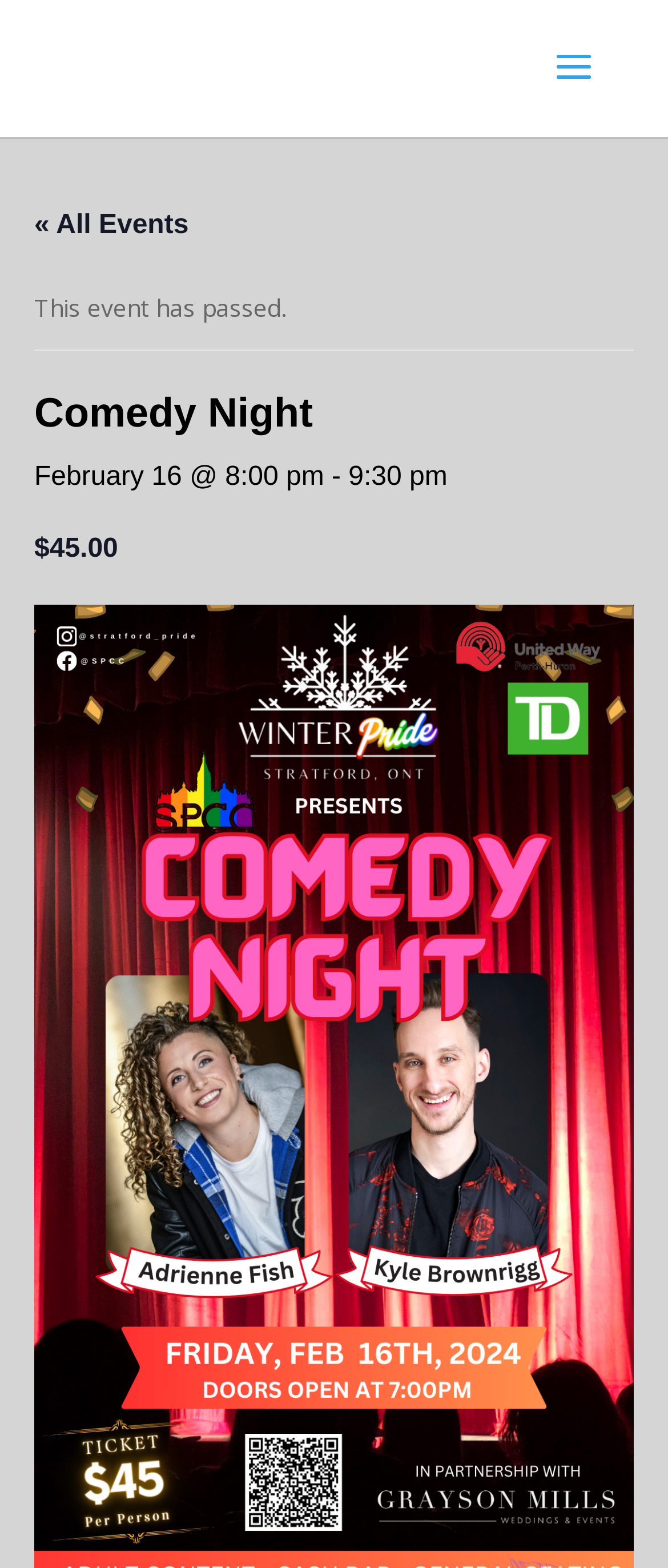Give a detailed explanation of the elements present on the webpage.

The webpage is promoting the Stratford Winter Pride Comedy Night event, which took place on Friday, February 16th, from 8:00 PM to 9:30 PM at Grayson Mills. 

At the top left of the page, there is a link to Grayson Mills Wedding & Events, accompanied by an image with the same name. 

To the right of the image, there is a link labeled "« All Events". 

Below the image and the "« All Events" link, a notice is displayed stating "This event has passed." 

Further down, a prominent heading reads "Comedy Night", followed by a subheading that provides the event details: "February 16 @ 8:00 pm - 9:30 pm". 

On the same line as the subheading, but positioned to the right, the event ticket price is displayed as "$45.00".